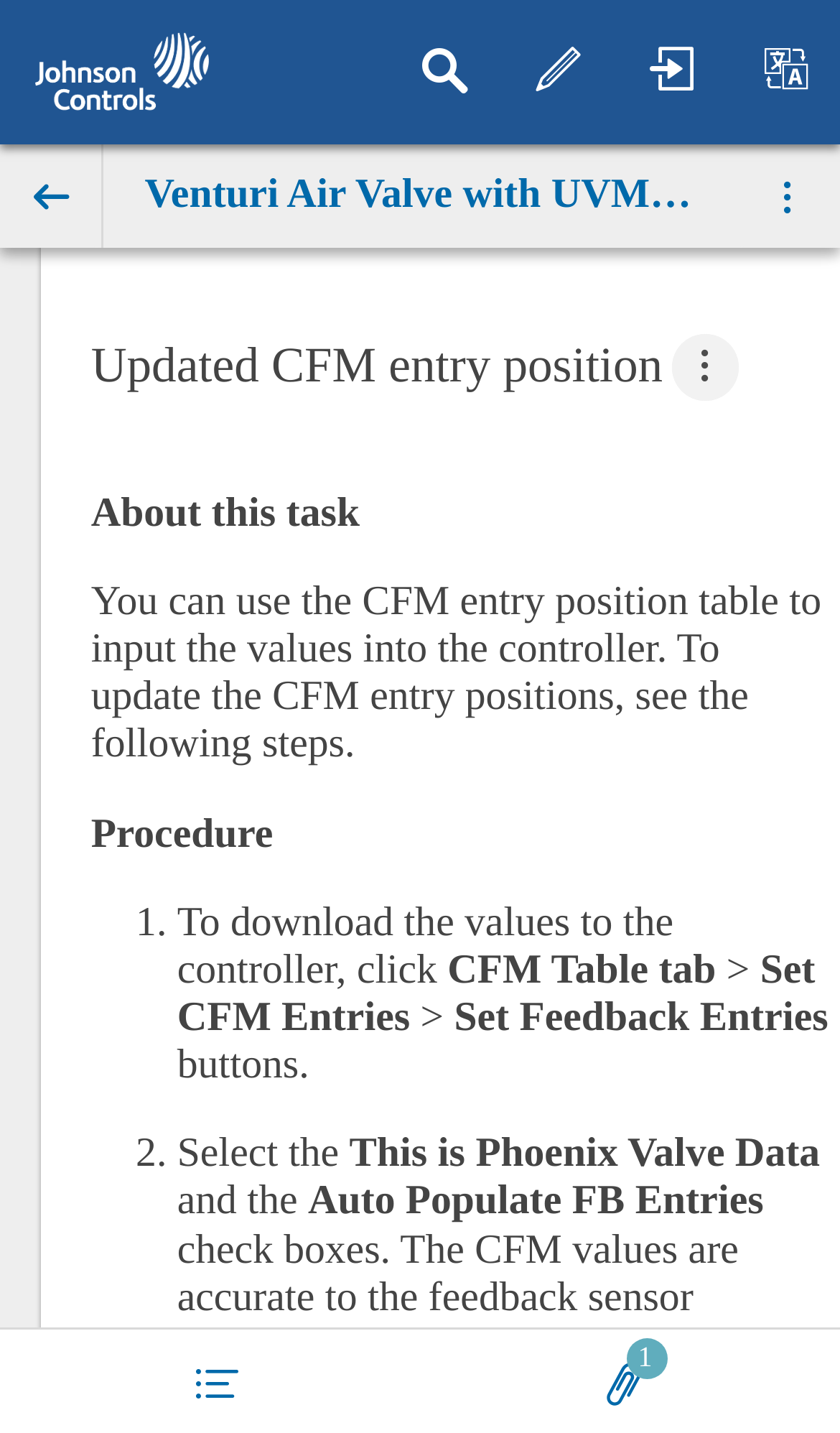What is the function of the 'Rate this content' button?
Please utilize the information in the image to give a detailed response to the question.

The 'Rate this content' button is located at the bottom of the webpage and allows users to rate the content of the webpage, indicating its function.